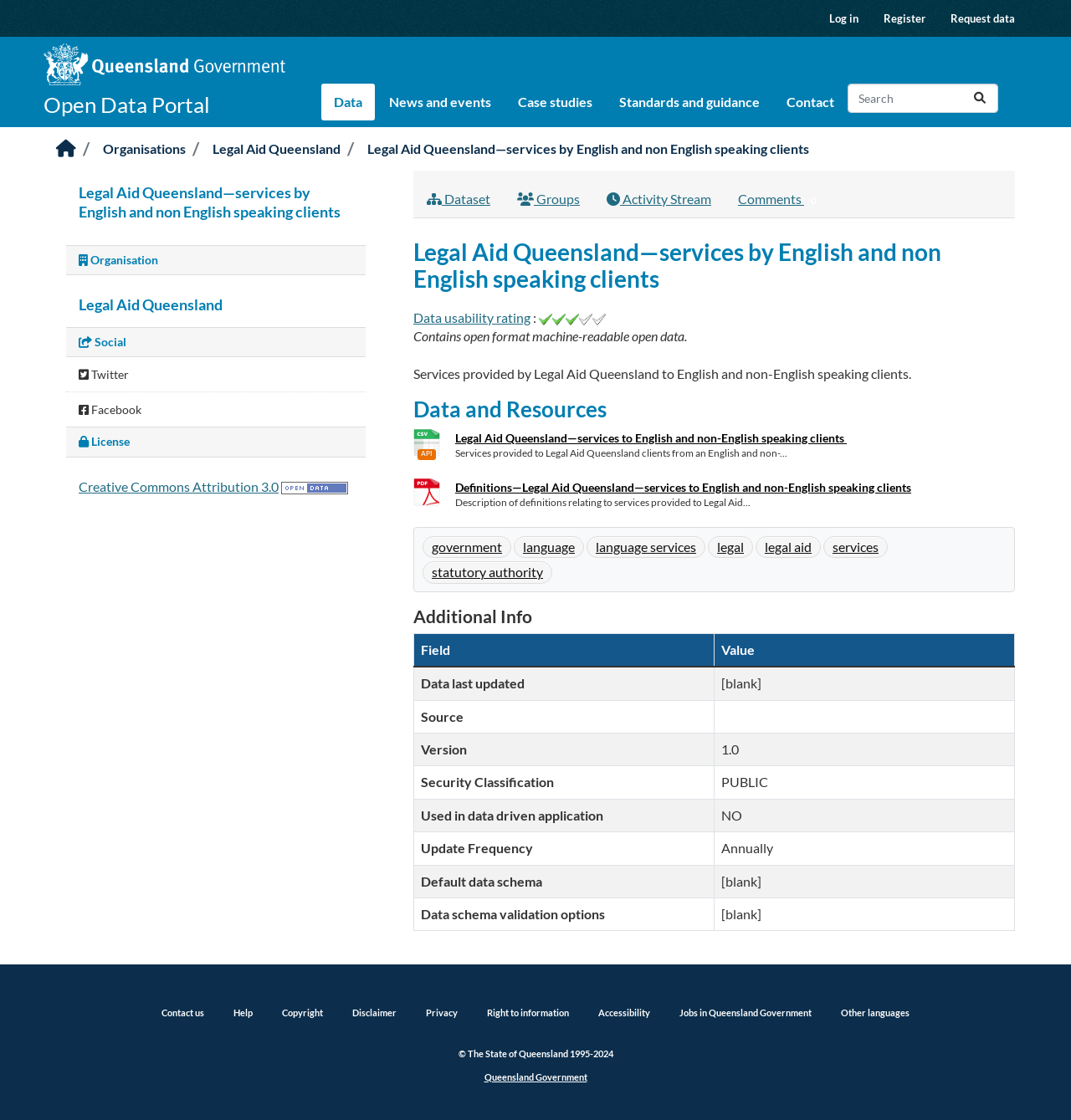Please specify the bounding box coordinates in the format (top-left x, top-left y, bottom-right x, bottom-right y), with all values as floating point numbers between 0 and 1. Identify the bounding box of the UI element described by: Learning the Principles

None